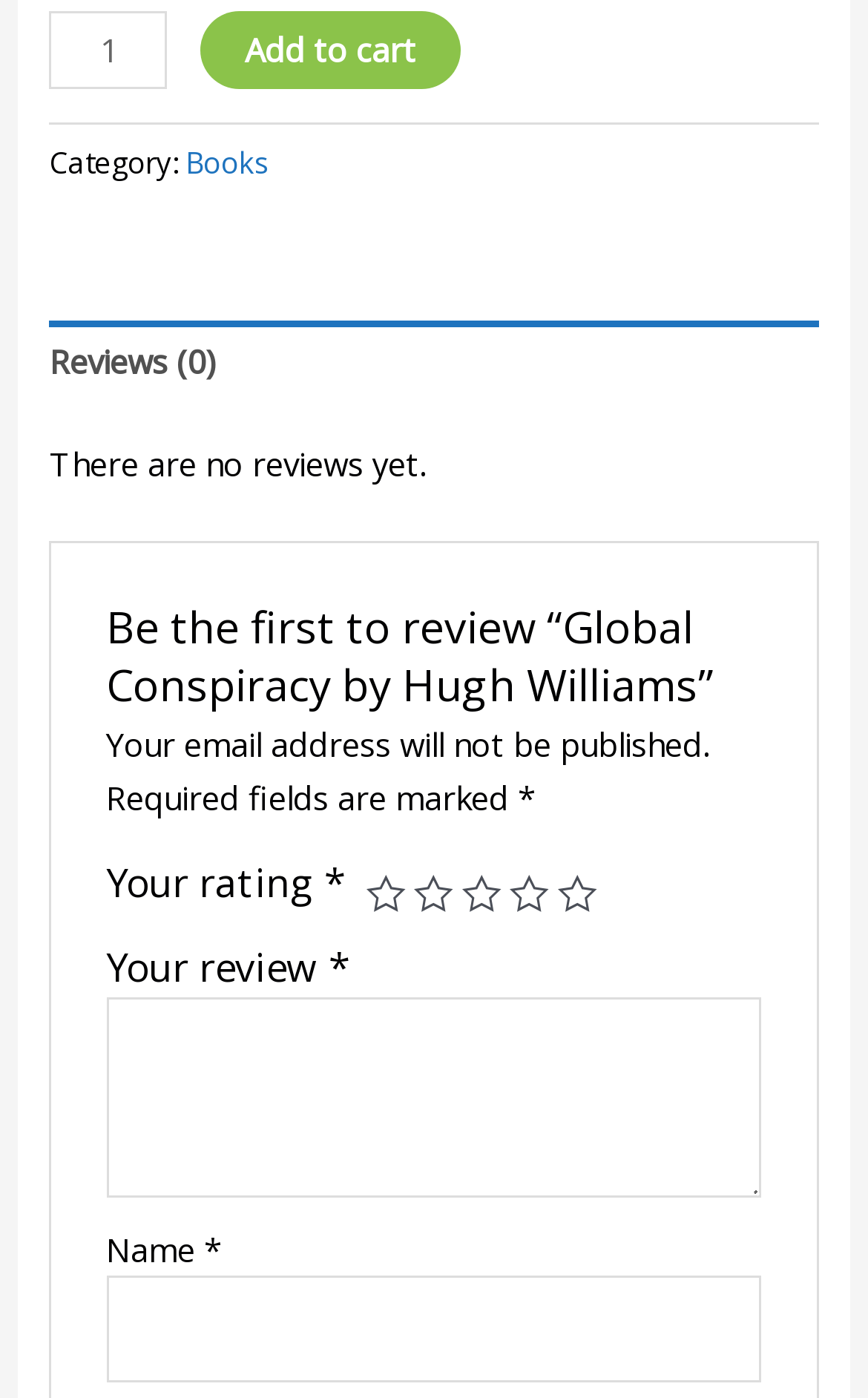Please provide a short answer using a single word or phrase for the question:
How many reviews are there for this product?

0